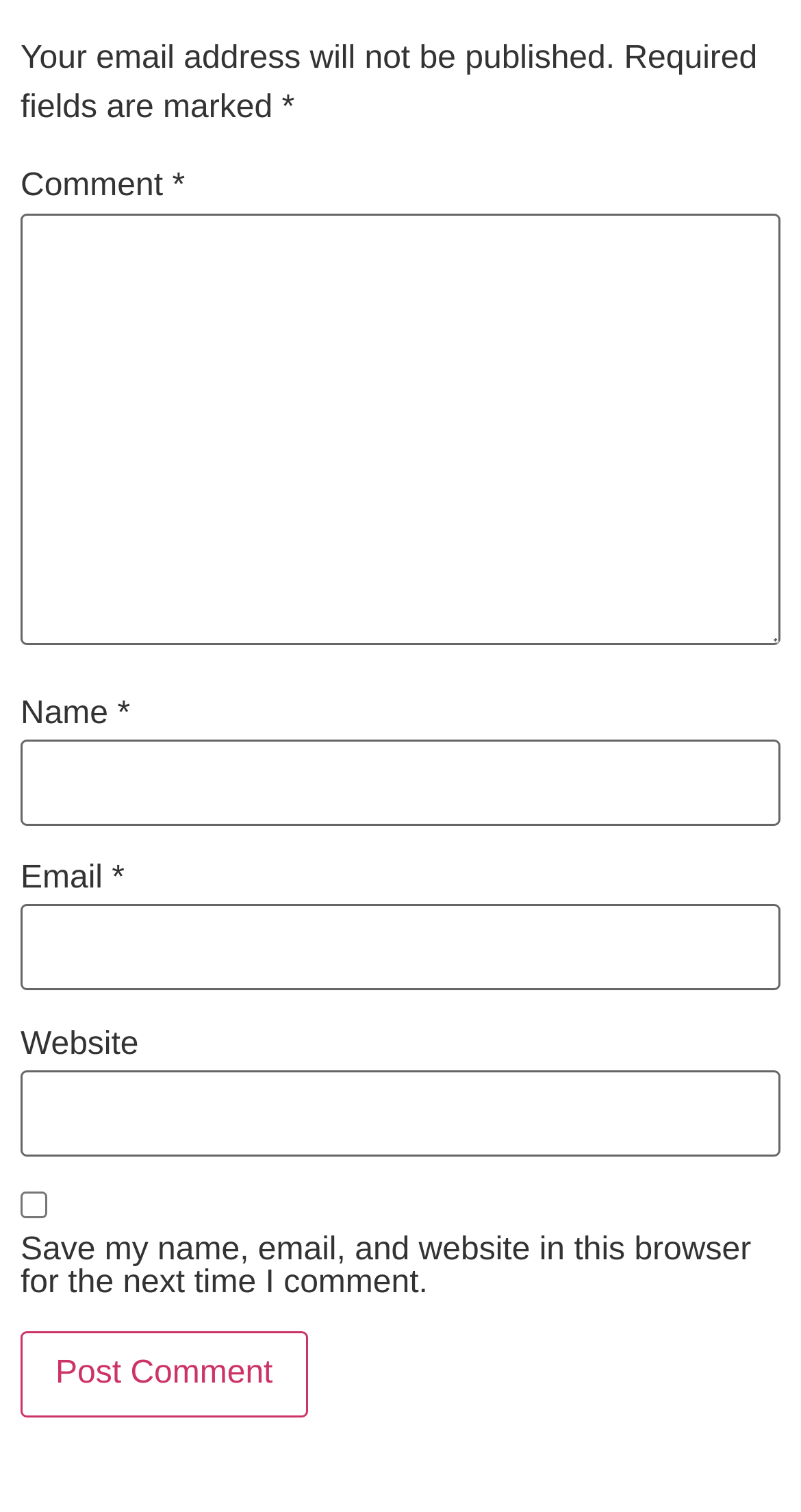How many text fields are there?
Answer briefly with a single word or phrase based on the image.

4